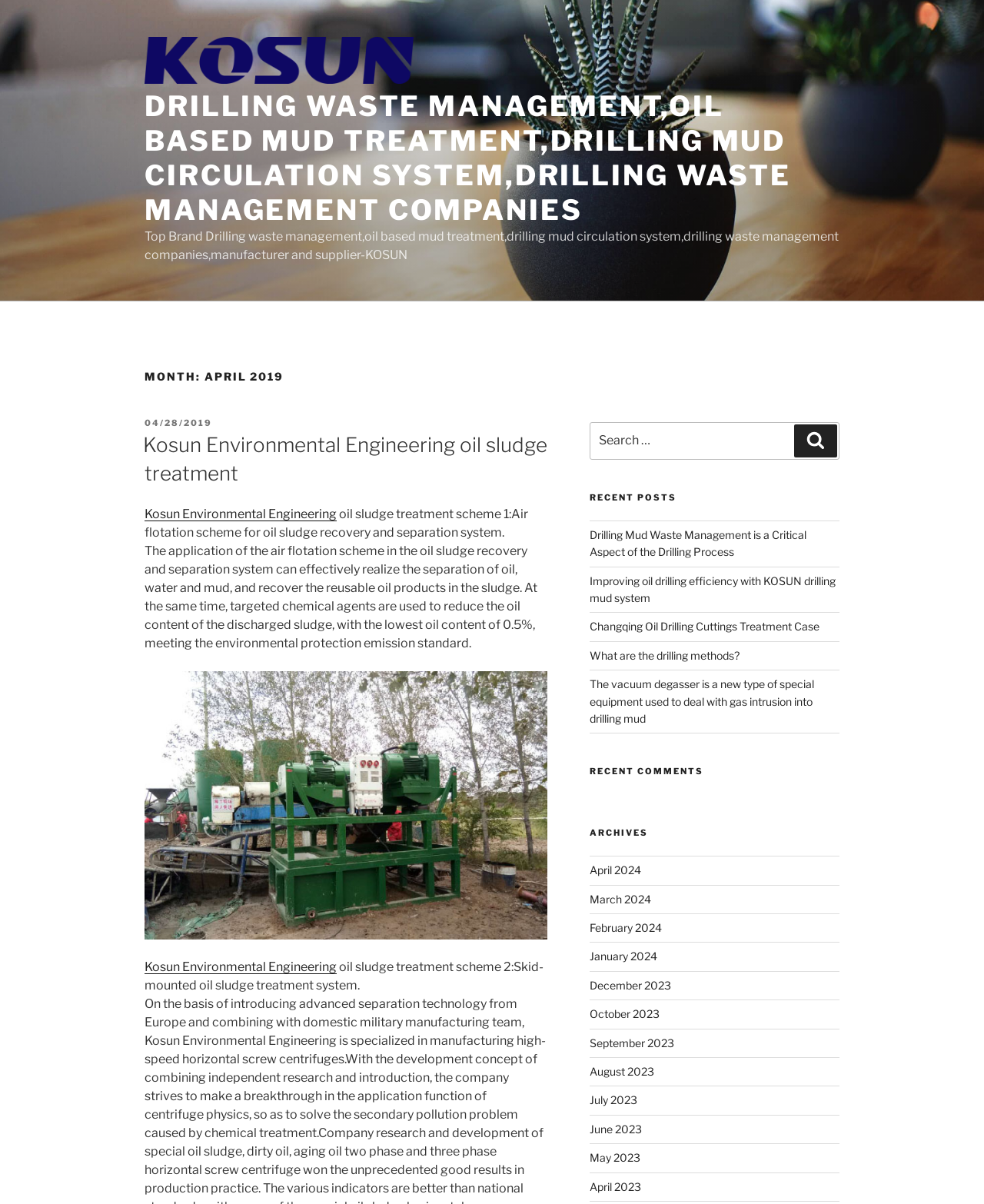Please give the bounding box coordinates of the area that should be clicked to fulfill the following instruction: "Search for a keyword". The coordinates should be in the format of four float numbers from 0 to 1, i.e., [left, top, right, bottom].

[0.599, 0.351, 0.853, 0.382]